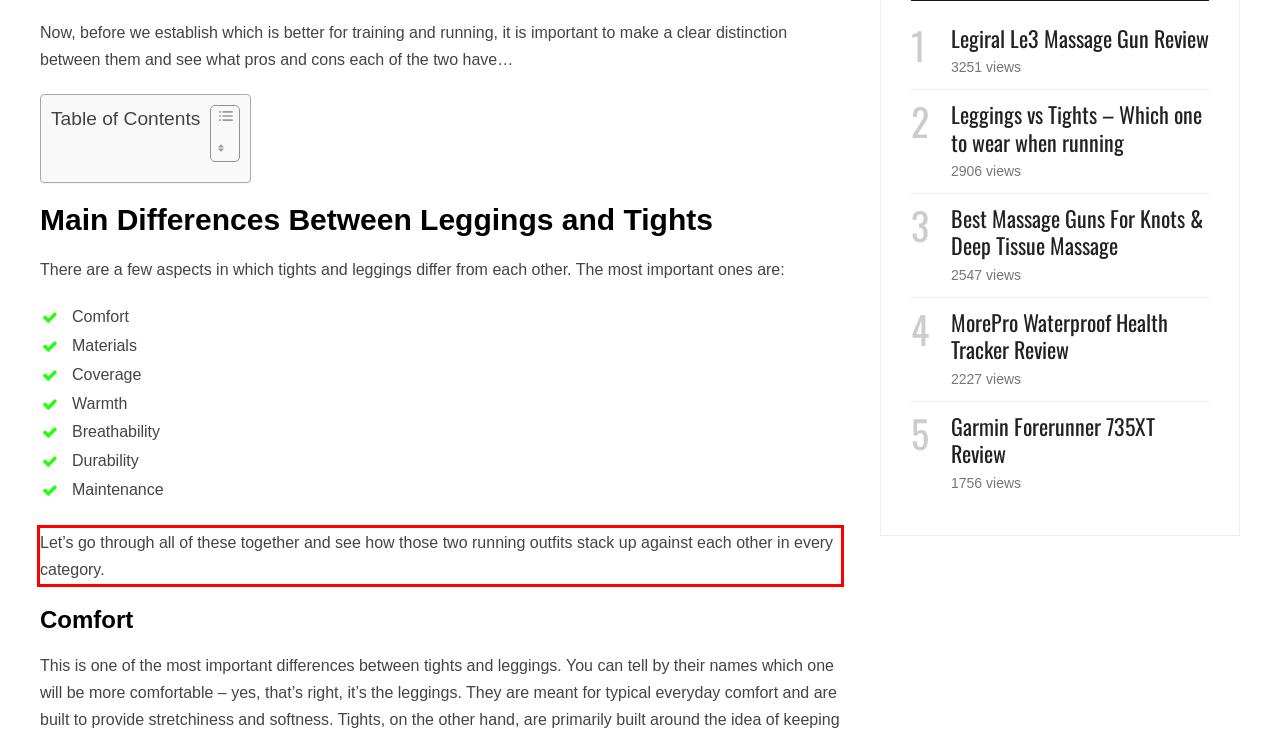From the given screenshot of a webpage, identify the red bounding box and extract the text content within it.

Let’s go through all of these together and see how those two running outfits stack up against each other in every category.